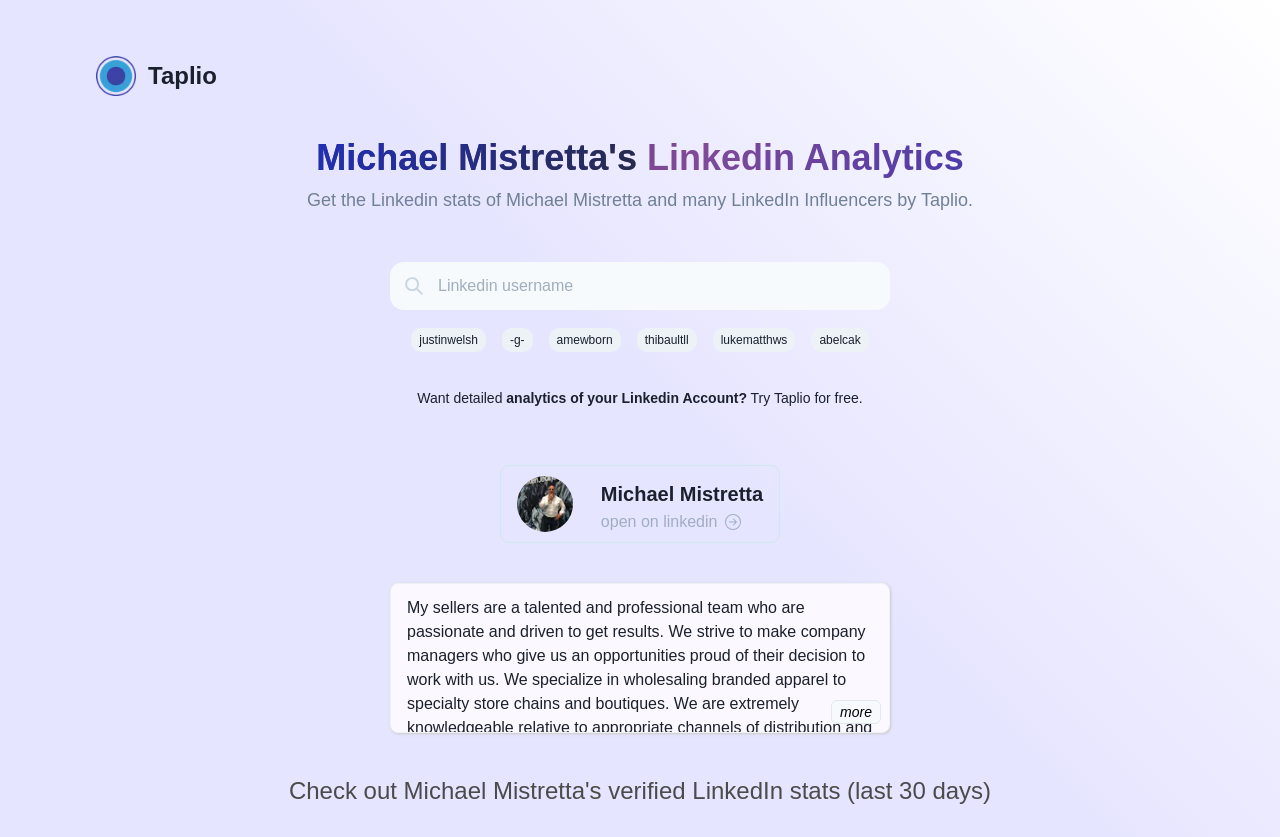Show the bounding box coordinates for the element that needs to be clicked to execute the following instruction: "View more". Provide the coordinates in the form of four float numbers between 0 and 1, i.e., [left, top, right, bottom].

[0.649, 0.837, 0.688, 0.865]